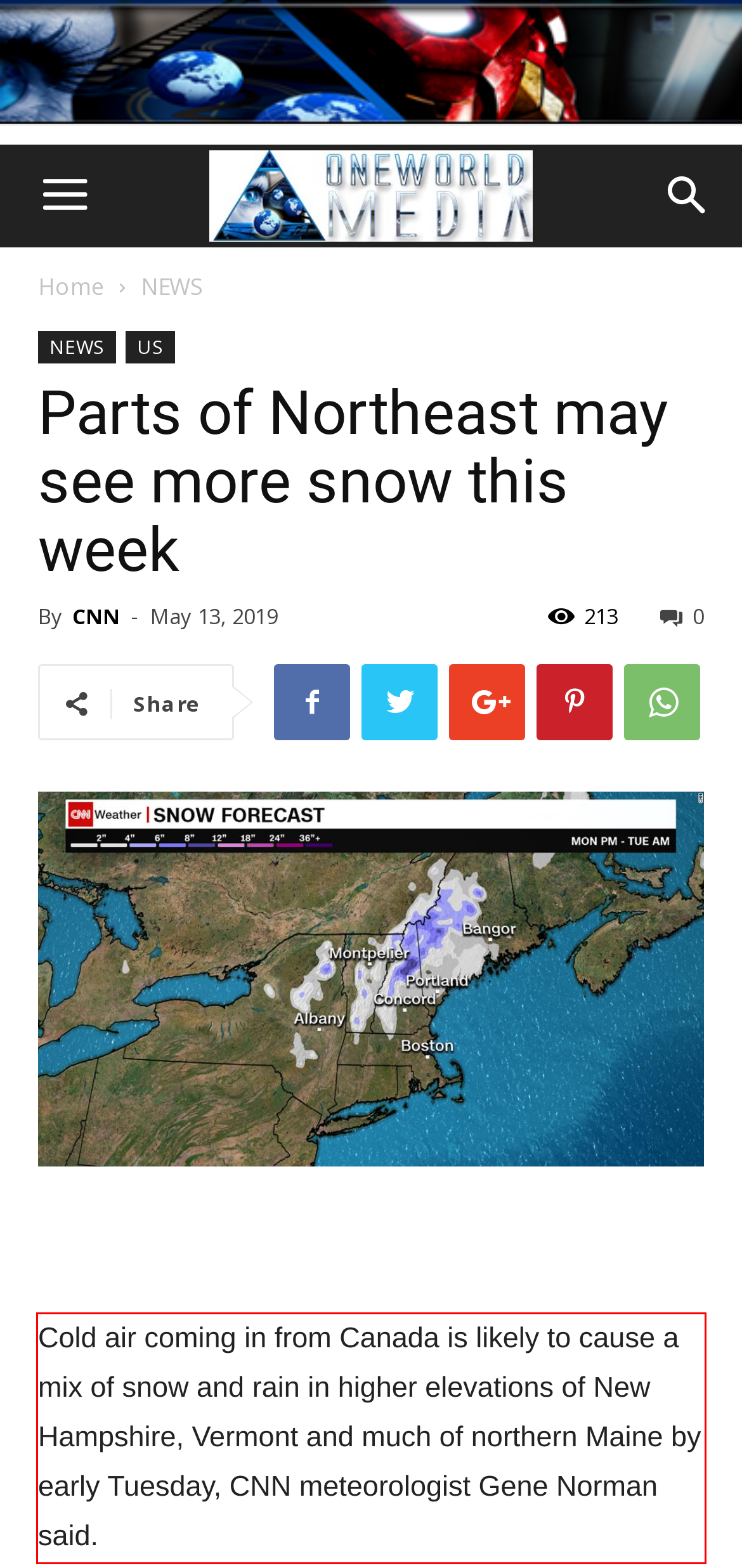Observe the screenshot of the webpage, locate the red bounding box, and extract the text content within it.

Cold air coming in from Canada is likely to cause a mix of snow and rain in higher elevations of New Hampshire, Vermont and much of northern Maine by early Tuesday, CNN meteorologist Gene Norman said.